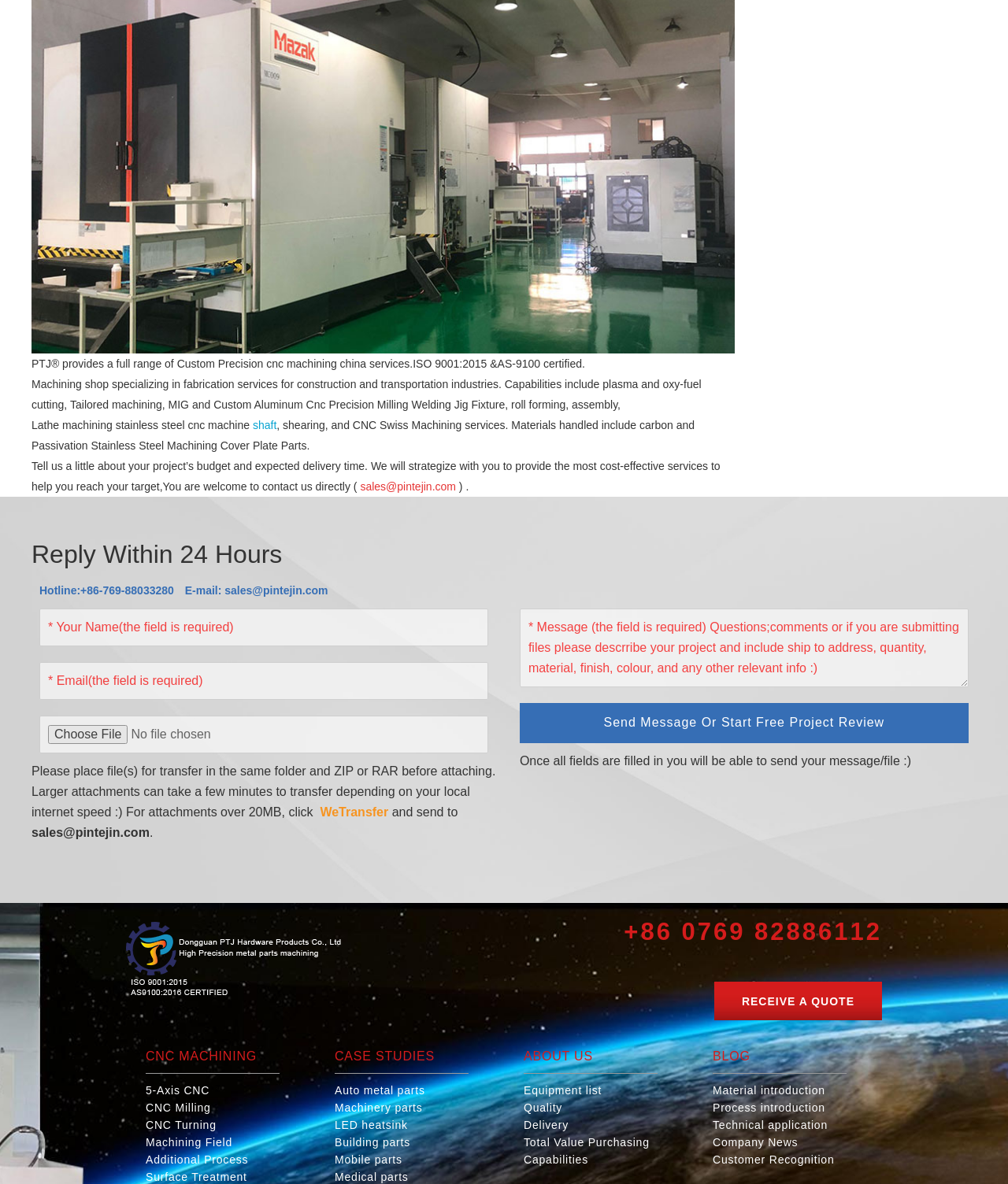Pinpoint the bounding box coordinates for the area that should be clicked to perform the following instruction: "Fill in the 'Your Name' field".

[0.039, 0.514, 0.484, 0.546]